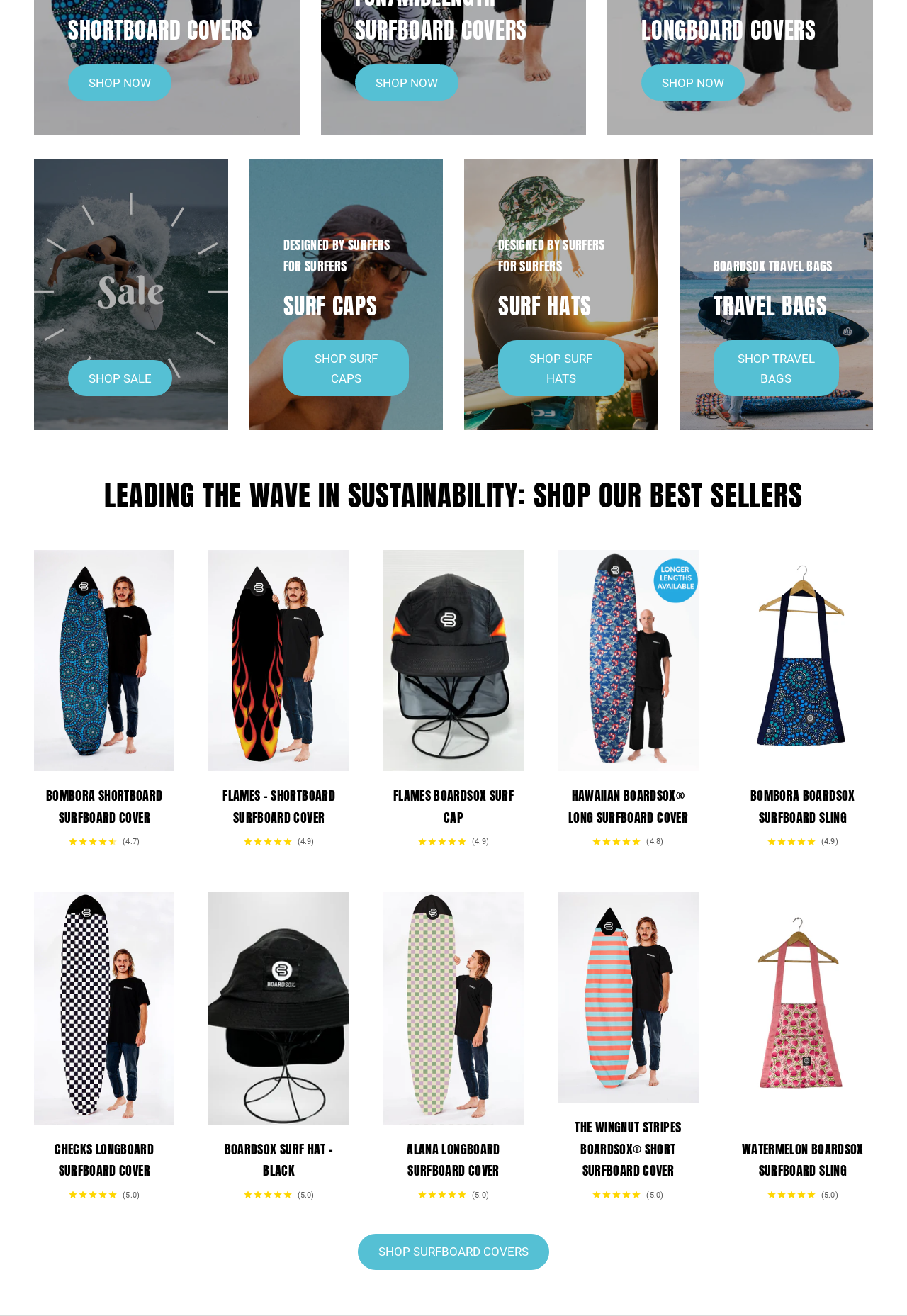What is the rating of the Flames Boardsox Surf Cap?
Refer to the image and provide a detailed answer to the question.

I found the link 'FLAMES BOARDSOX SURF CAP' and its corresponding rating '4.9 out of 5.0 stars' located at [0.461, 0.636, 0.539, 0.643].